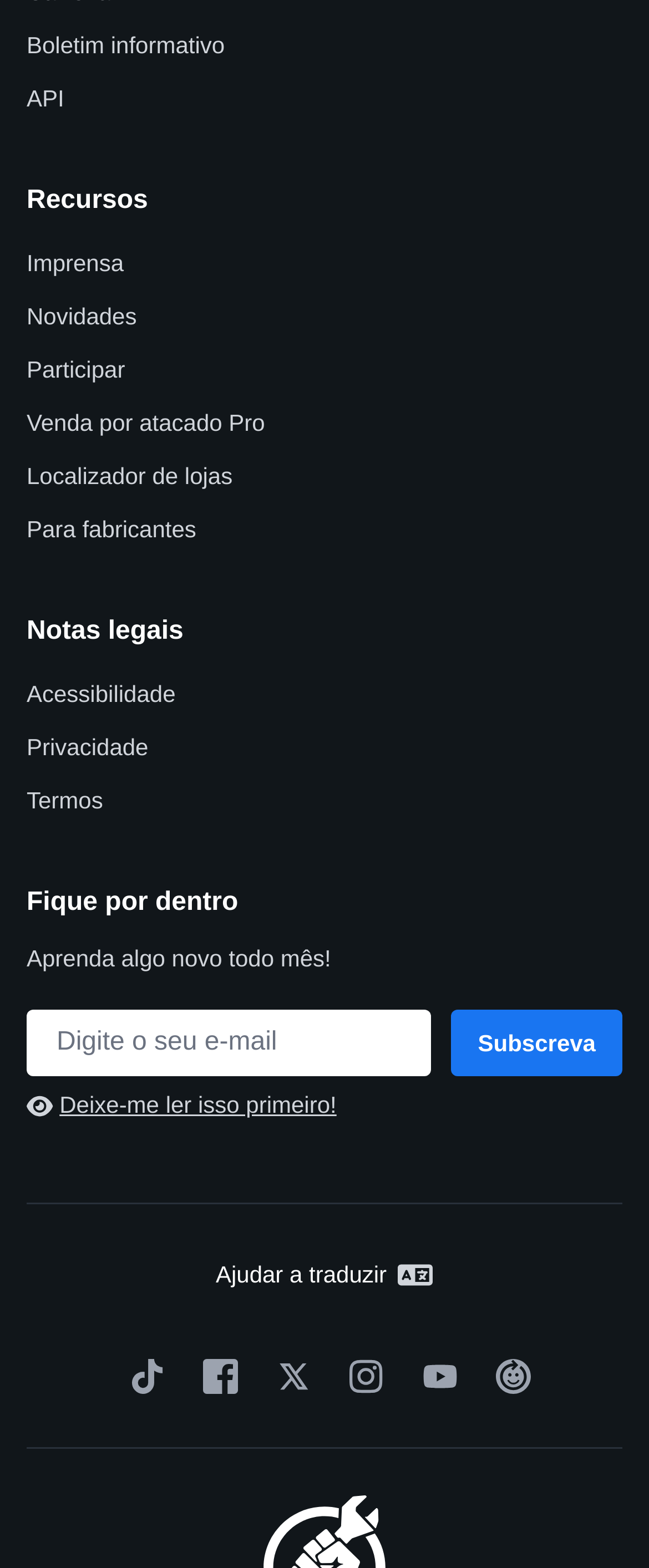Please mark the bounding box coordinates of the area that should be clicked to carry out the instruction: "Follow on TikTok".

[0.182, 0.866, 0.254, 0.889]